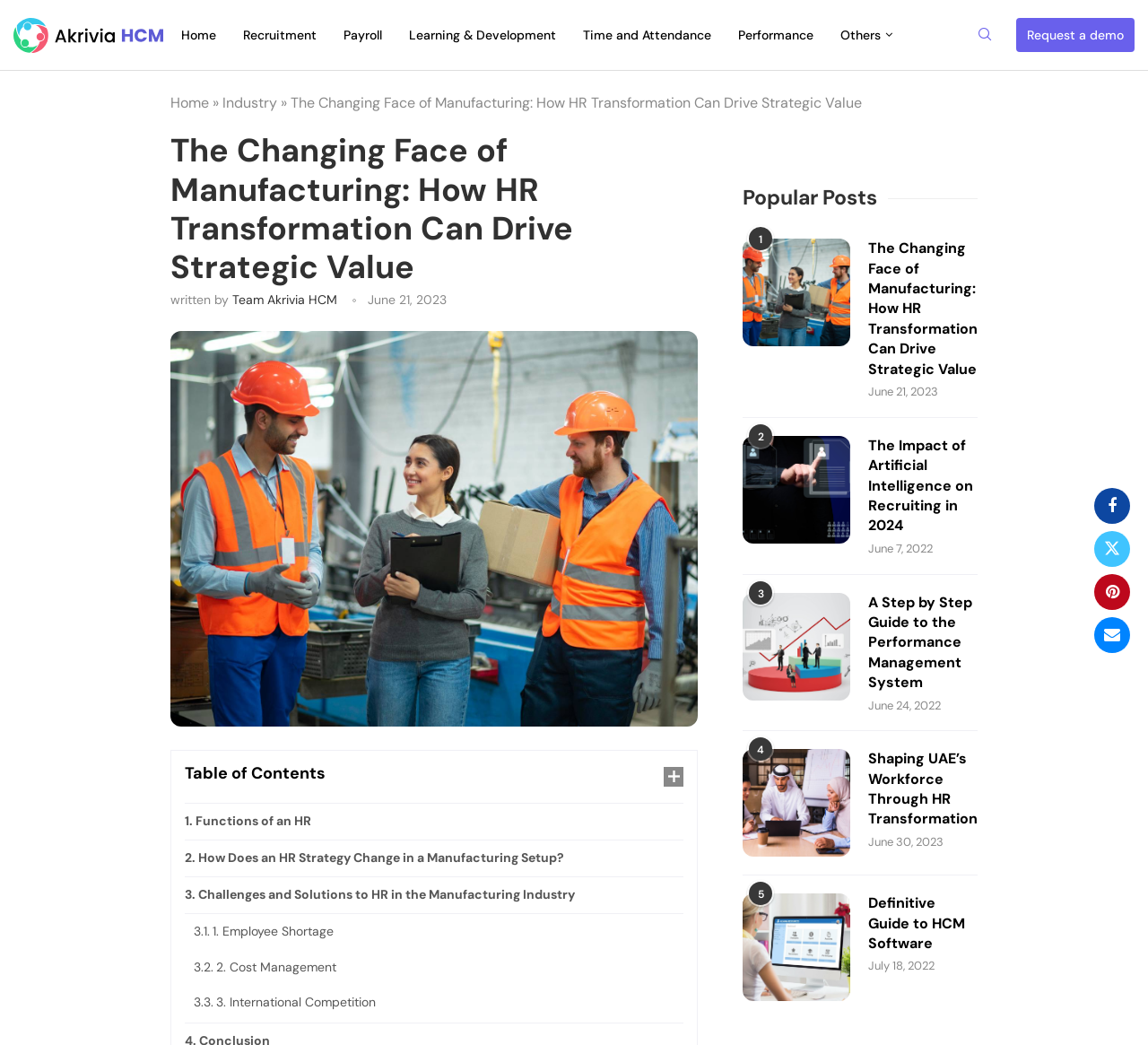Determine the bounding box coordinates of the UI element described by: "Functions of an HR".

[0.161, 0.77, 0.596, 0.804]